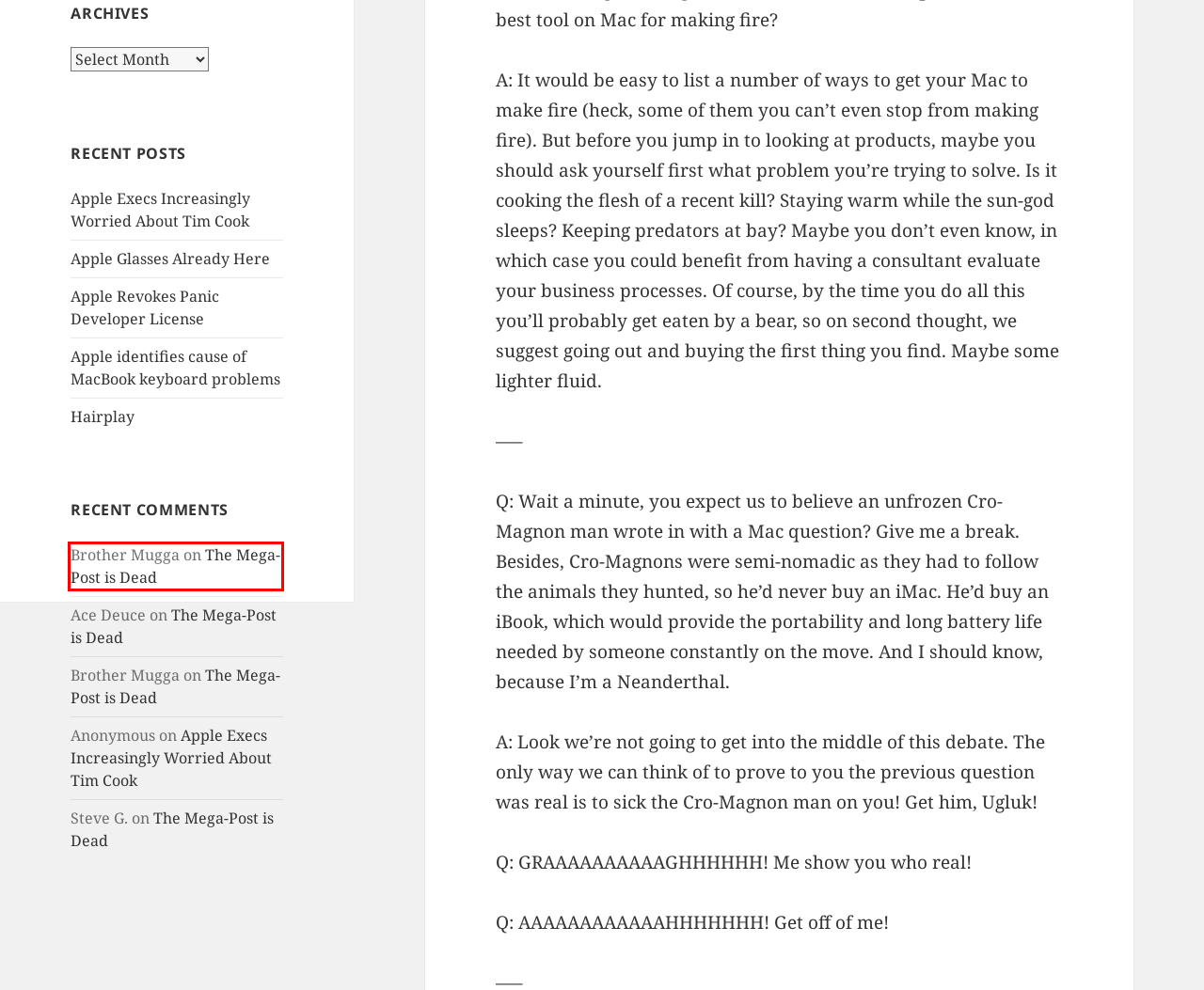You have a screenshot of a webpage with a red bounding box around an element. Identify the webpage description that best fits the new page that appears after clicking the selected element in the red bounding box. Here are the candidates:
A. Apple Glasses Already Here – Crazy Apple Rumors Site
B. Apple Revokes Panic Developer License – Crazy Apple Rumors Site
C. Apple Execs Increasingly Worried About Tim Cook – Crazy Apple Rumors Site
D. The Mega-Post is Dead – Crazy Apple Rumors Site
E. Apple identifies cause of MacBook keyboard problems – Crazy Apple Rumors Site
F. Hairplay – Crazy Apple Rumors Site
G. Crazy Apple Rumors Site – Satirizing the Apple world since… OMG it's been THAT long?
H. CARS Staff – Crazy Apple Rumors Site

D